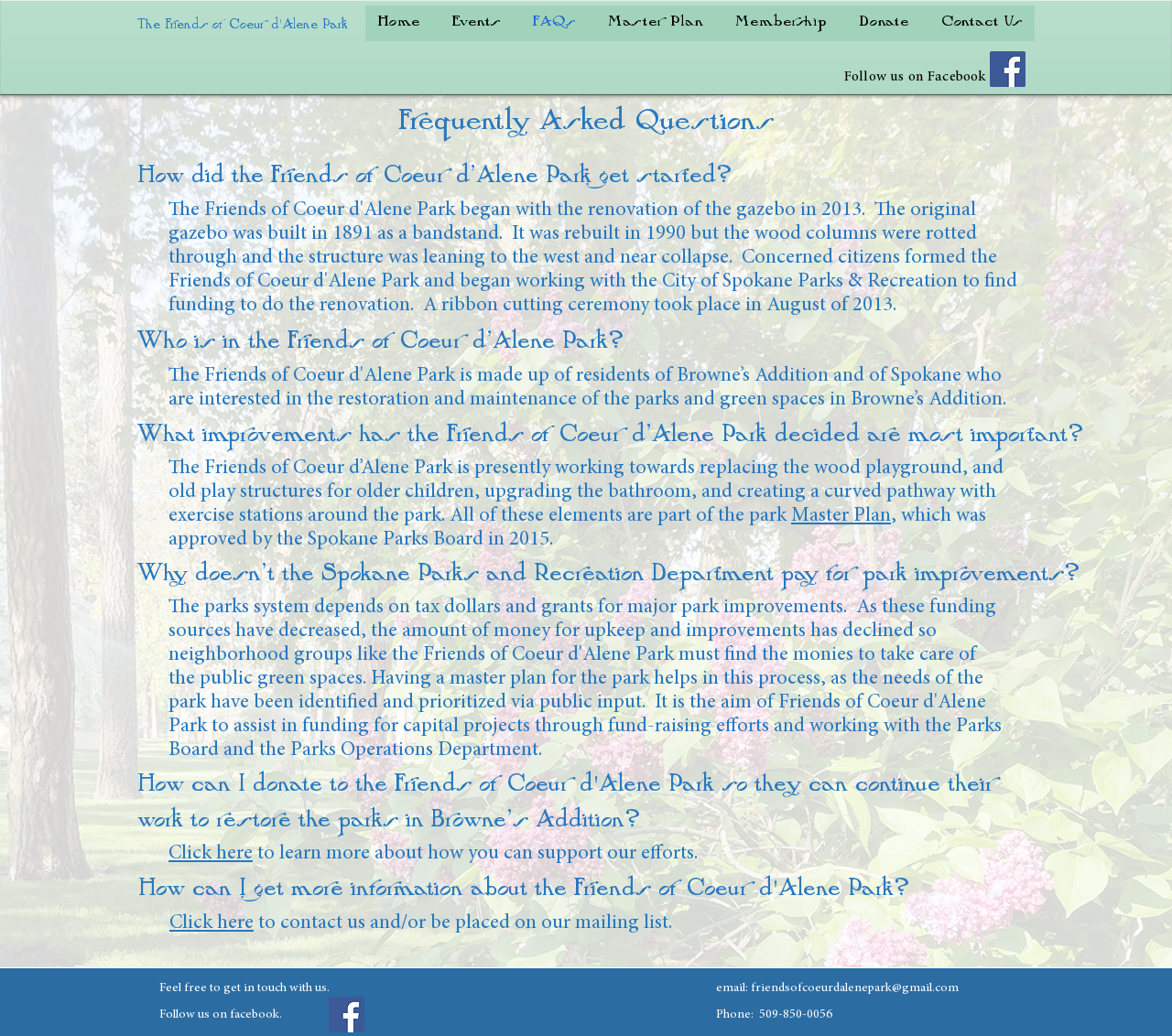Provide a brief response in the form of a single word or phrase:
What is the purpose of the Friends of Coeur d'Alene Park?

To improve the park